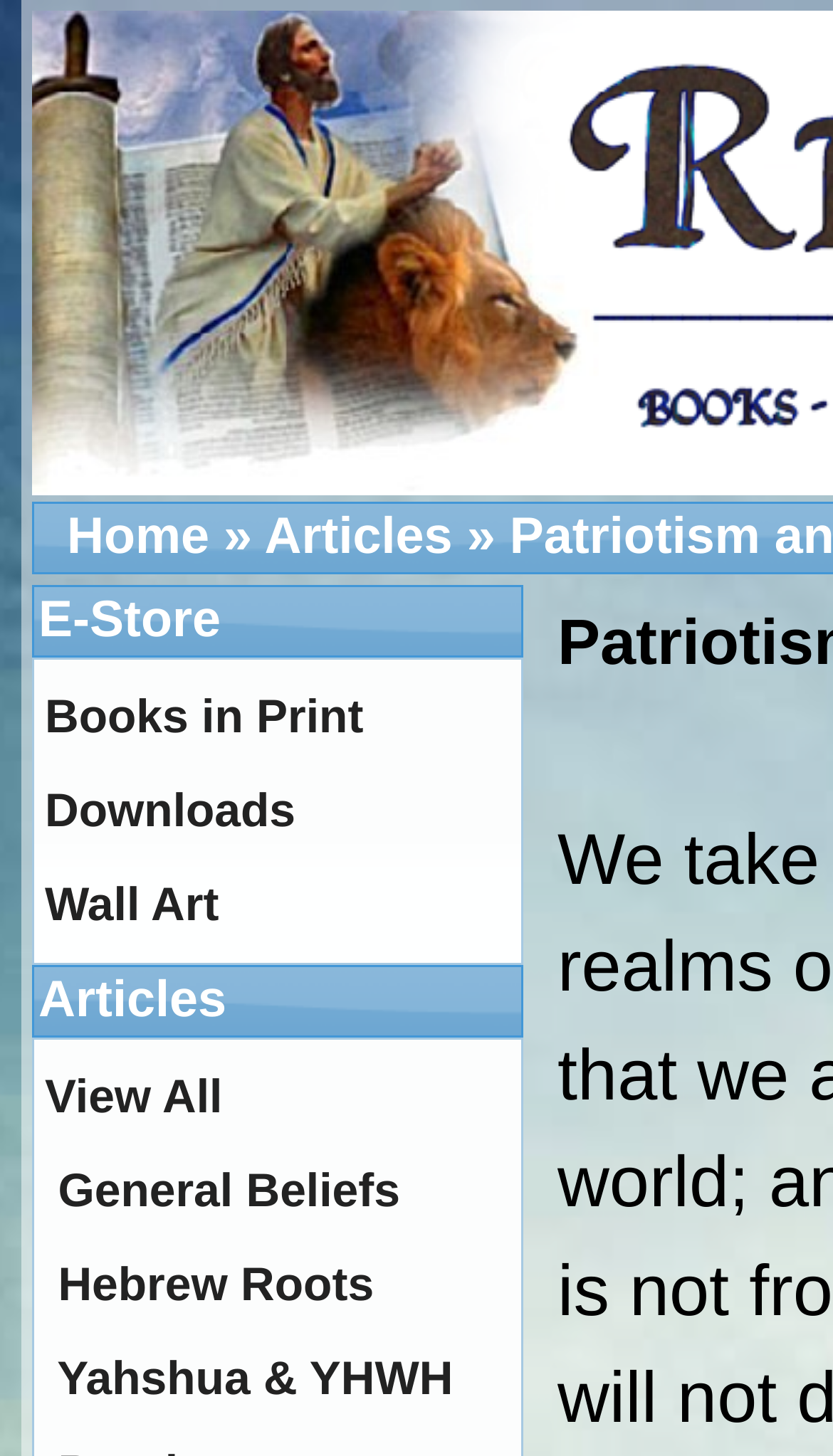Find the headline of the webpage and generate its text content.

Patriotism and Self Defense